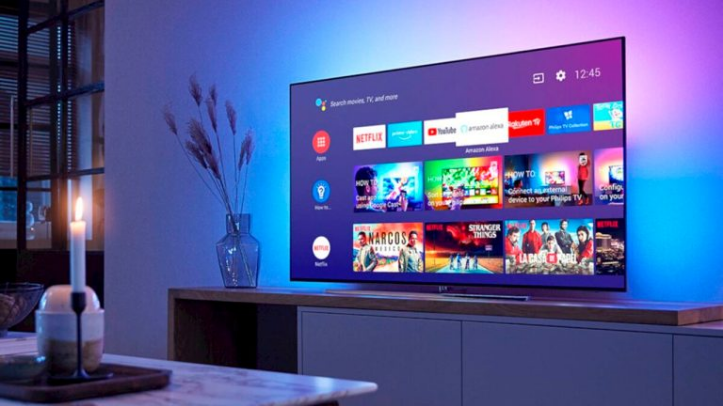What is on the table besides the candle?
Refer to the image and provide a one-word or short phrase answer.

A decorative vase with dried flowers